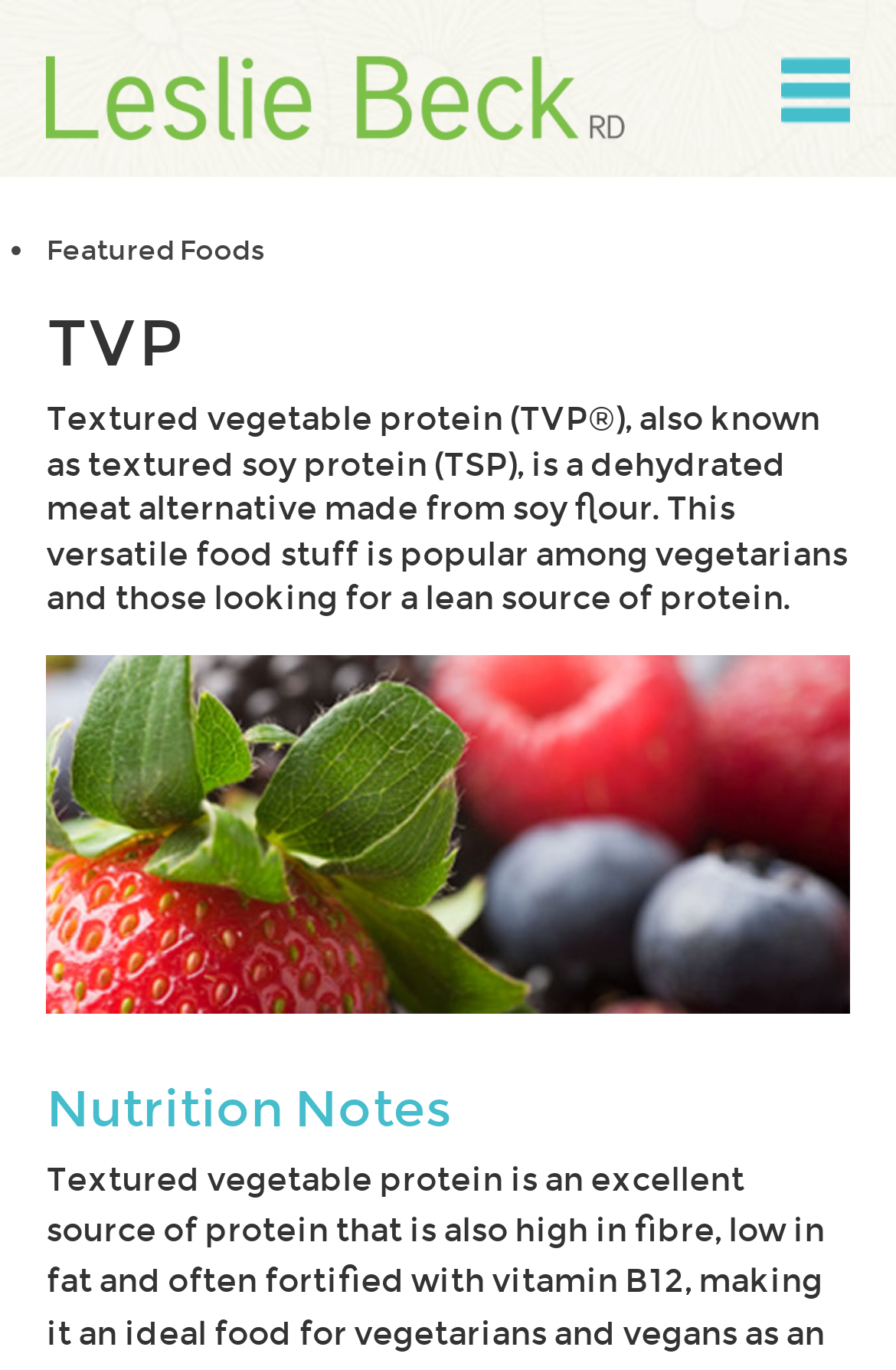Please answer the following question using a single word or phrase: 
What section comes after the description of TVP?

Nutrition Notes